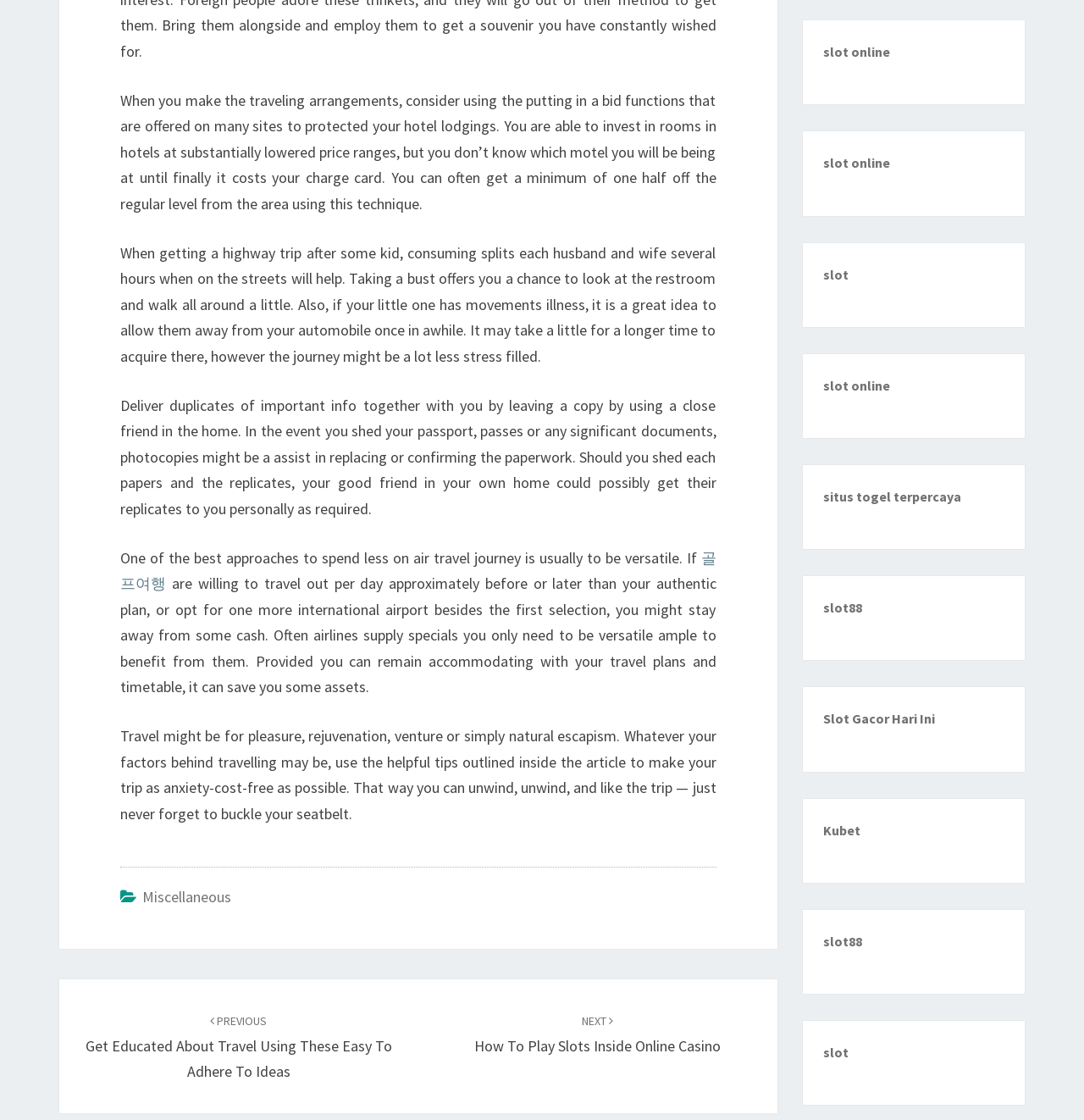Determine the bounding box coordinates for the area that needs to be clicked to fulfill this task: "Click on the link 'PREVIOUS Get Educated About Travel Using These Easy To Adhere To Ideas'". The coordinates must be given as four float numbers between 0 and 1, i.e., [left, top, right, bottom].

[0.079, 0.902, 0.362, 0.965]